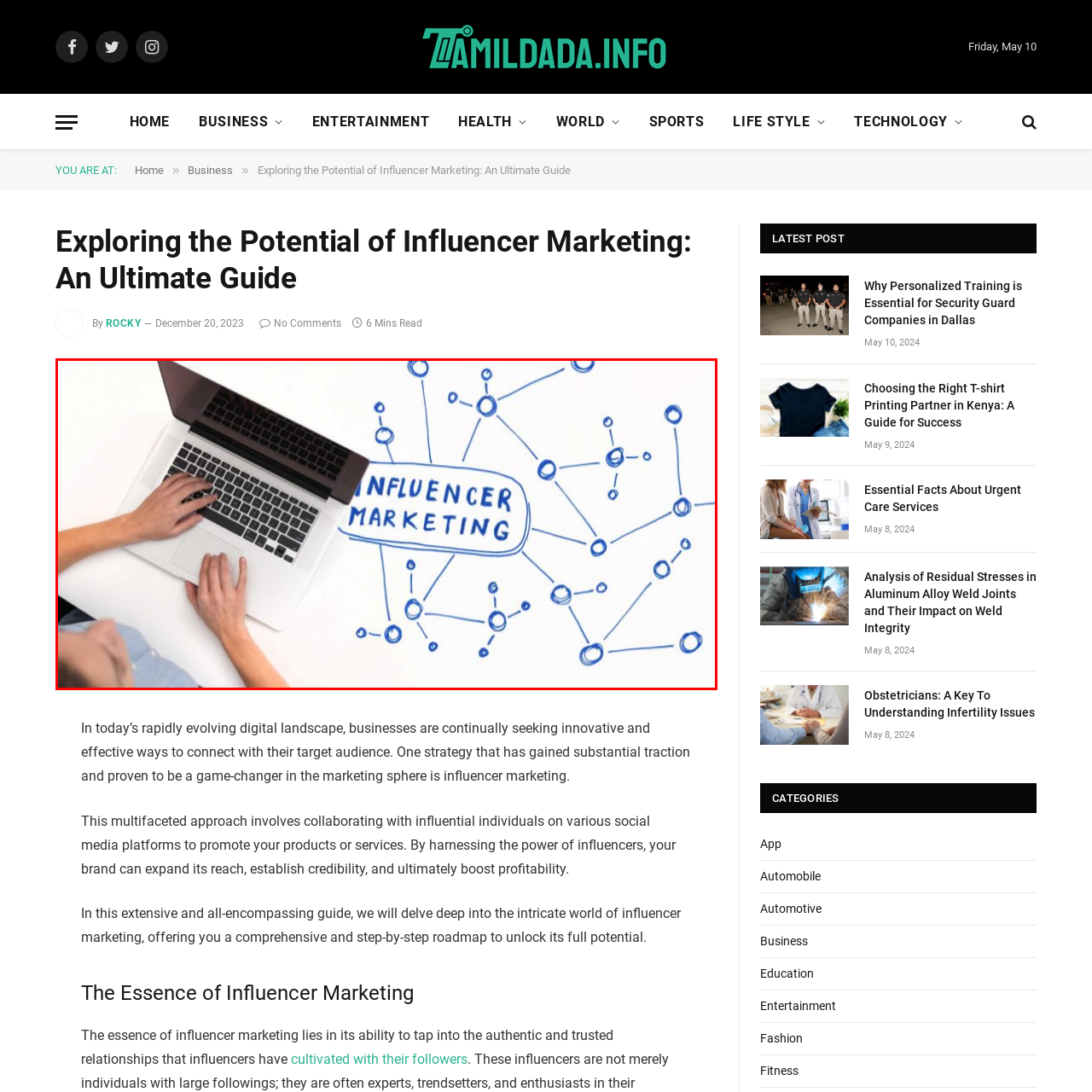What is the concept illustrated adjacent to the laptop?
Focus on the section of the image inside the red bounding box and offer an in-depth answer to the question, utilizing the information visible in the image.

The hand-drawn graphic adjacent to the laptop prominently illustrates the concept of 'INFLUENCER MARKETING', which is surrounded by interconnected circles representing relationships and connections in the digital marketing landscape.